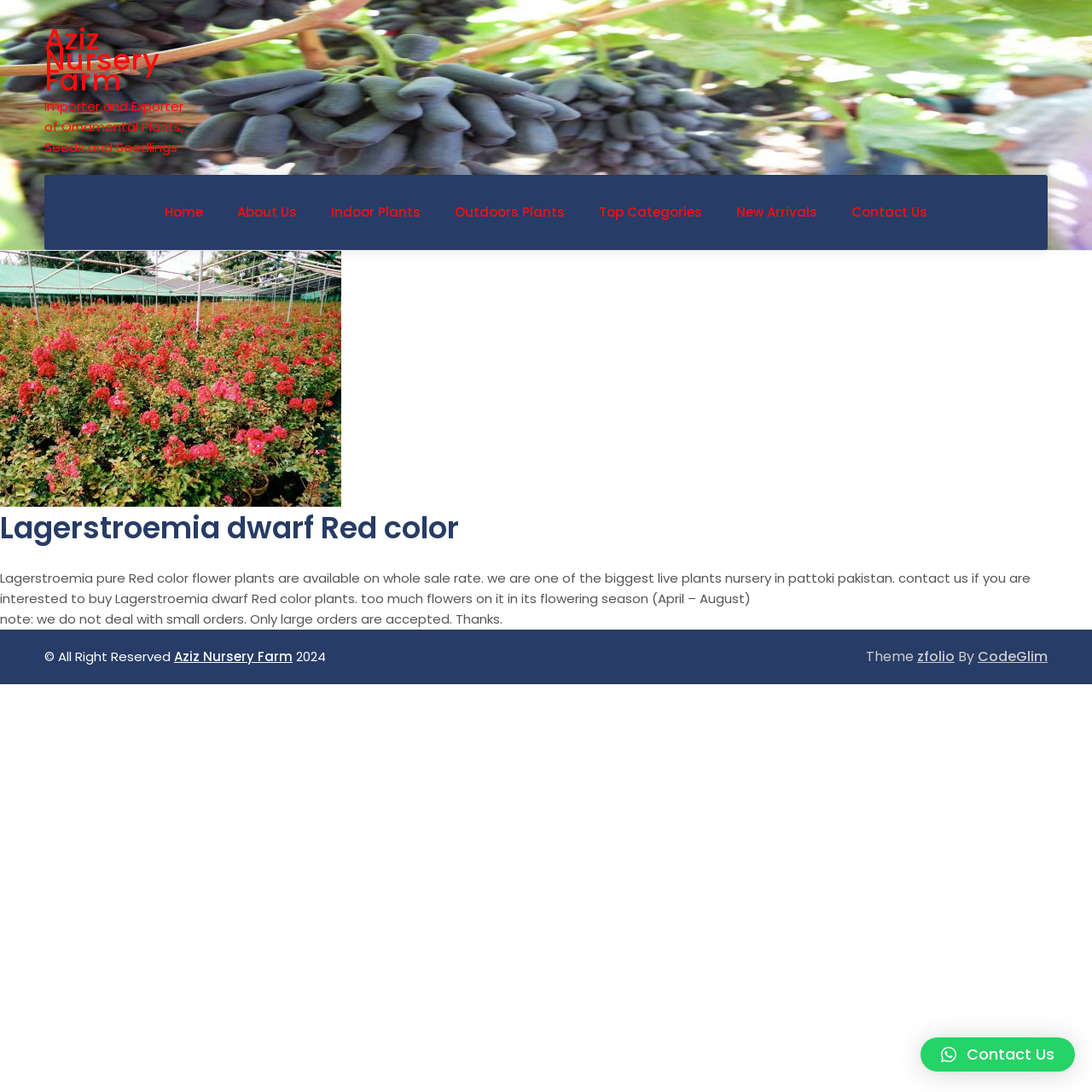Predict the bounding box coordinates of the area that should be clicked to accomplish the following instruction: "Click the Home link". The bounding box coordinates should consist of four float numbers between 0 and 1, i.e., [left, top, right, bottom].

[0.137, 0.176, 0.2, 0.213]